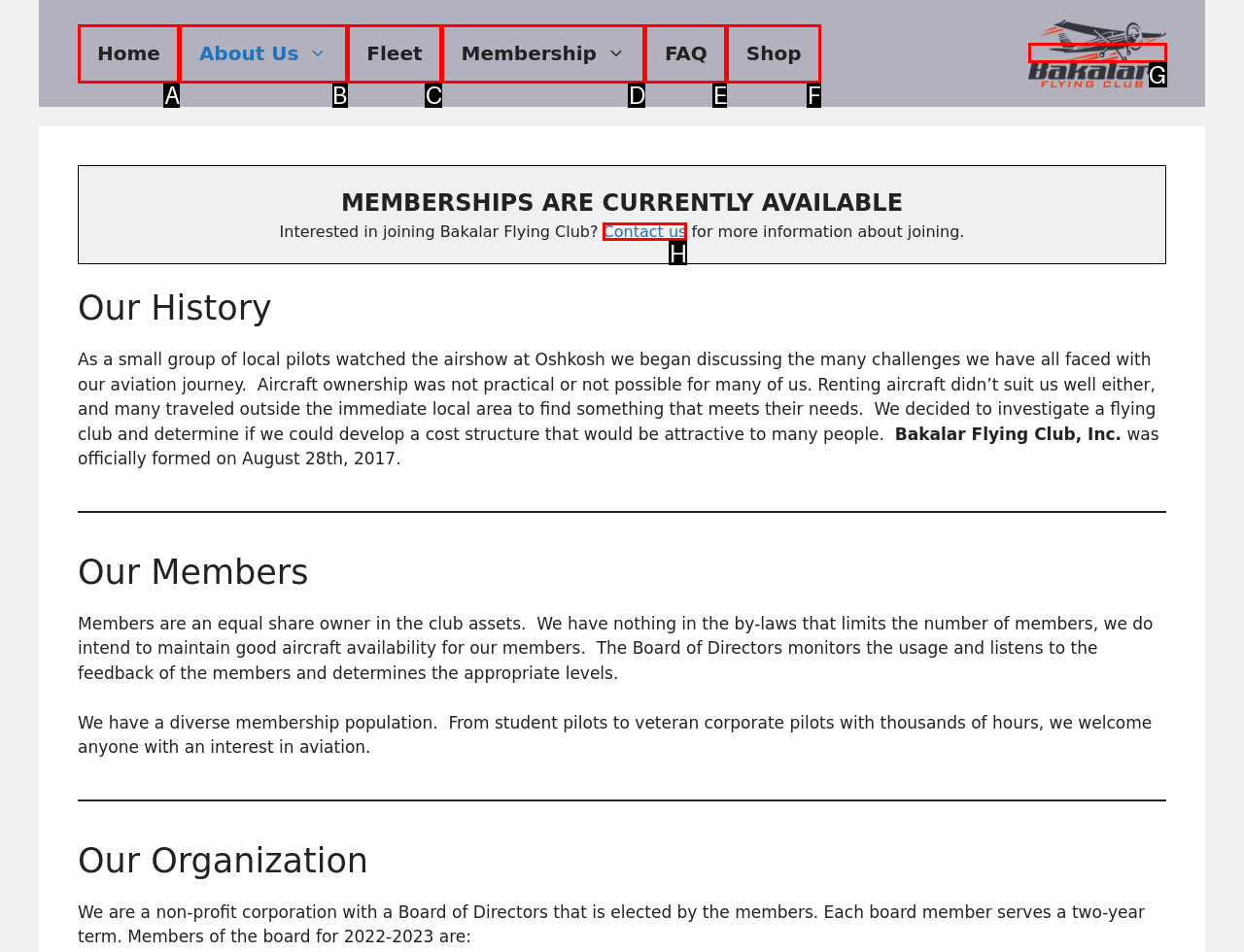Identify the correct letter of the UI element to click for this task: Contact us for more information
Respond with the letter from the listed options.

H